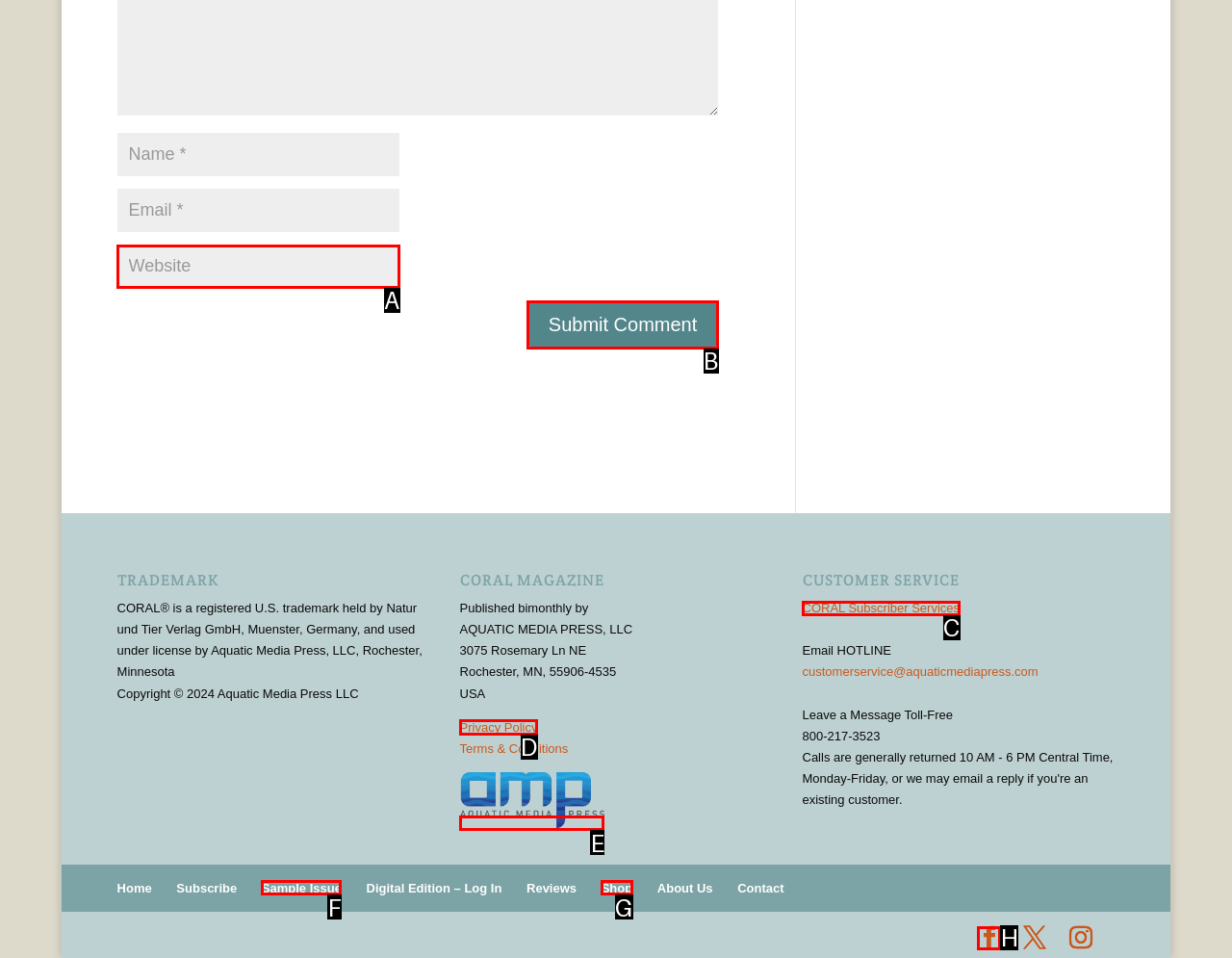Tell me which one HTML element you should click to complete the following task: Visit the privacy policy page
Answer with the option's letter from the given choices directly.

D